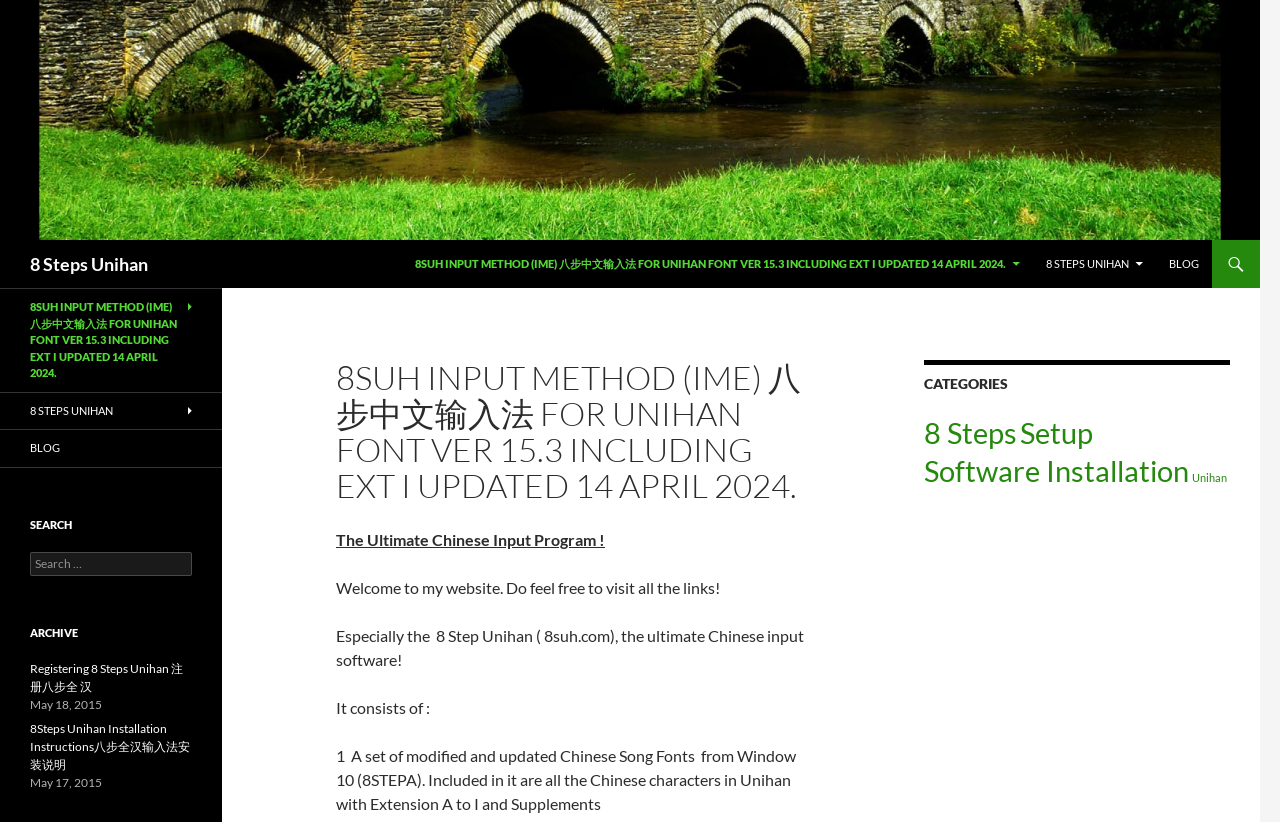Locate the bounding box coordinates of the area that needs to be clicked to fulfill the following instruction: "Search for something". The coordinates should be in the format of four float numbers between 0 and 1, namely [left, top, right, bottom].

None